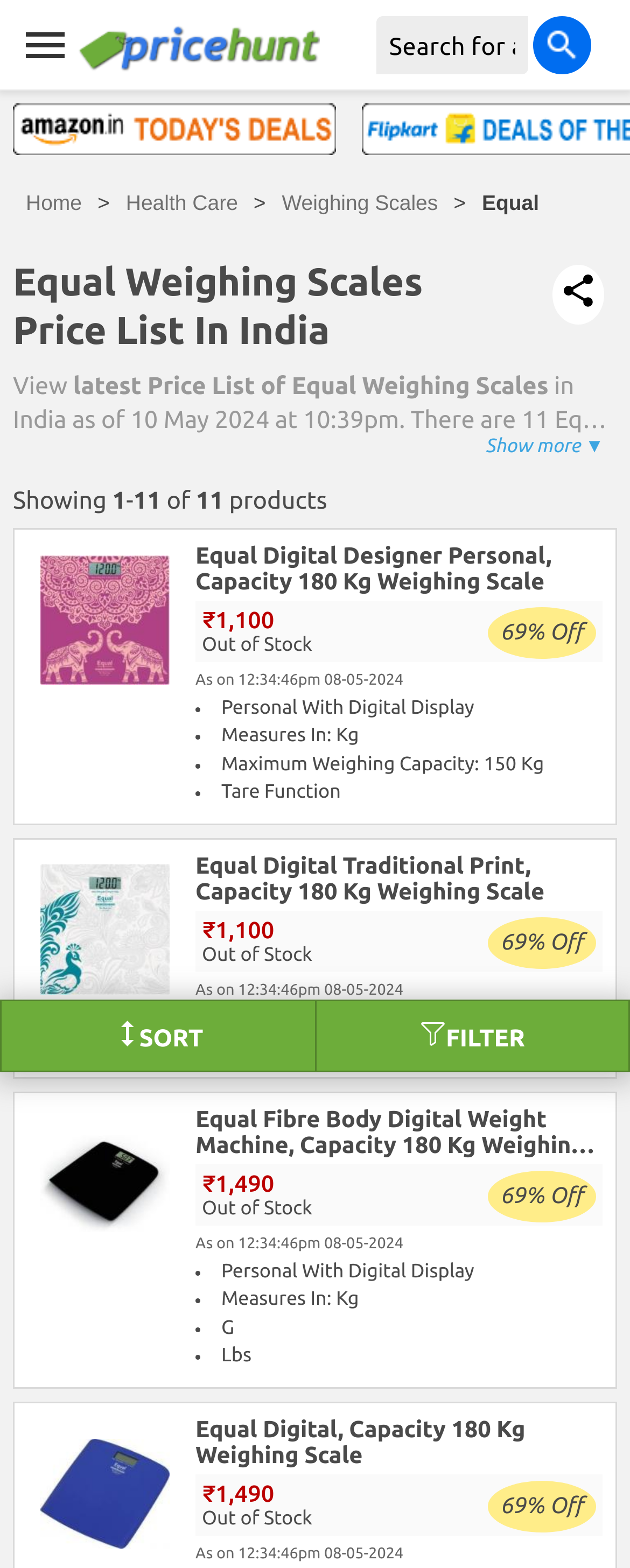Generate the text content of the main headline of the webpage.

Equal Weighing Scales Price List In India